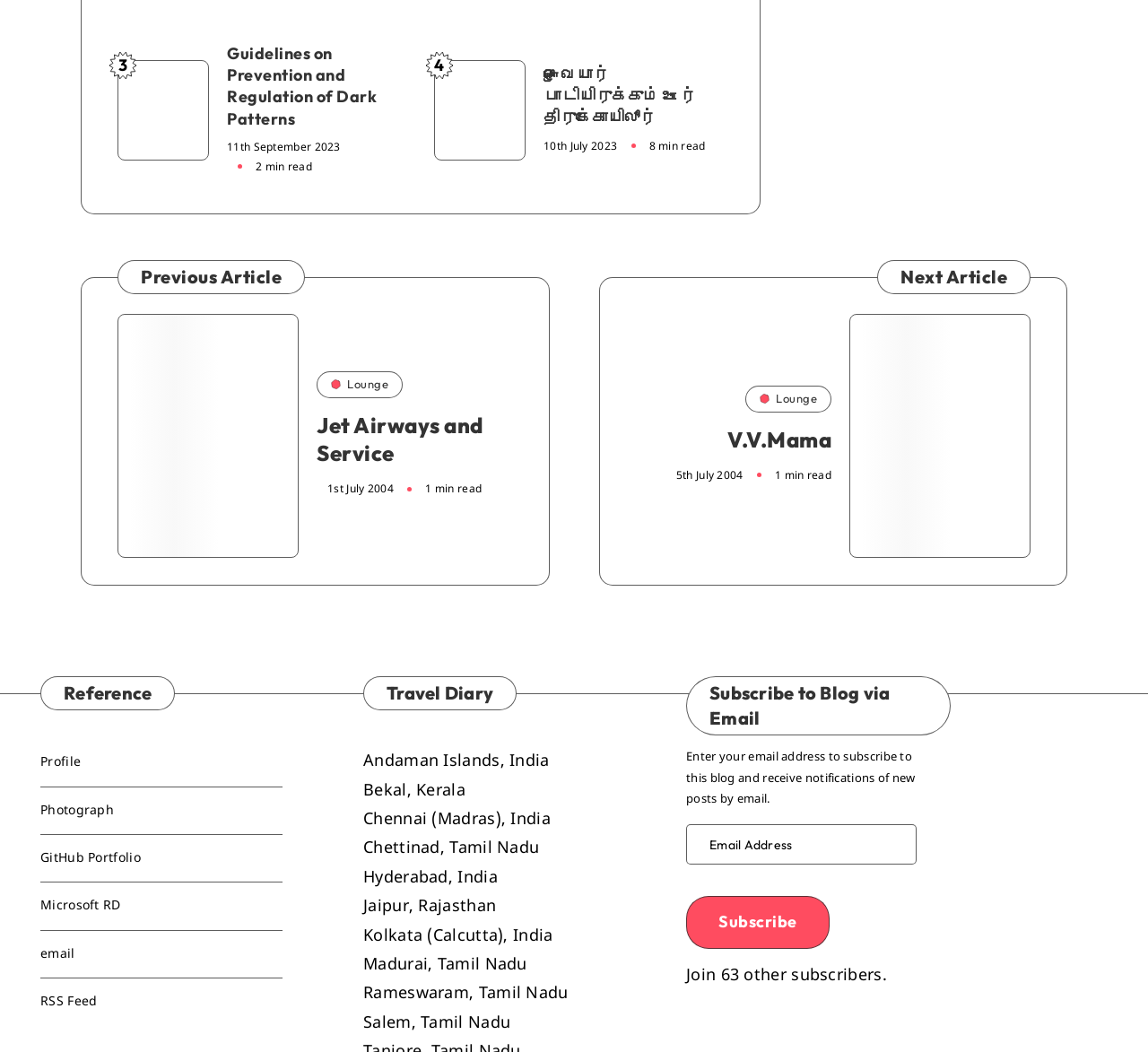Determine the bounding box coordinates for the clickable element to execute this instruction: "Click on the link 'Guidelines on Prevention and Regulation of Dark Patterns 3'". Provide the coordinates as four float numbers between 0 and 1, i.e., [left, top, right, bottom].

[0.102, 0.057, 0.182, 0.153]